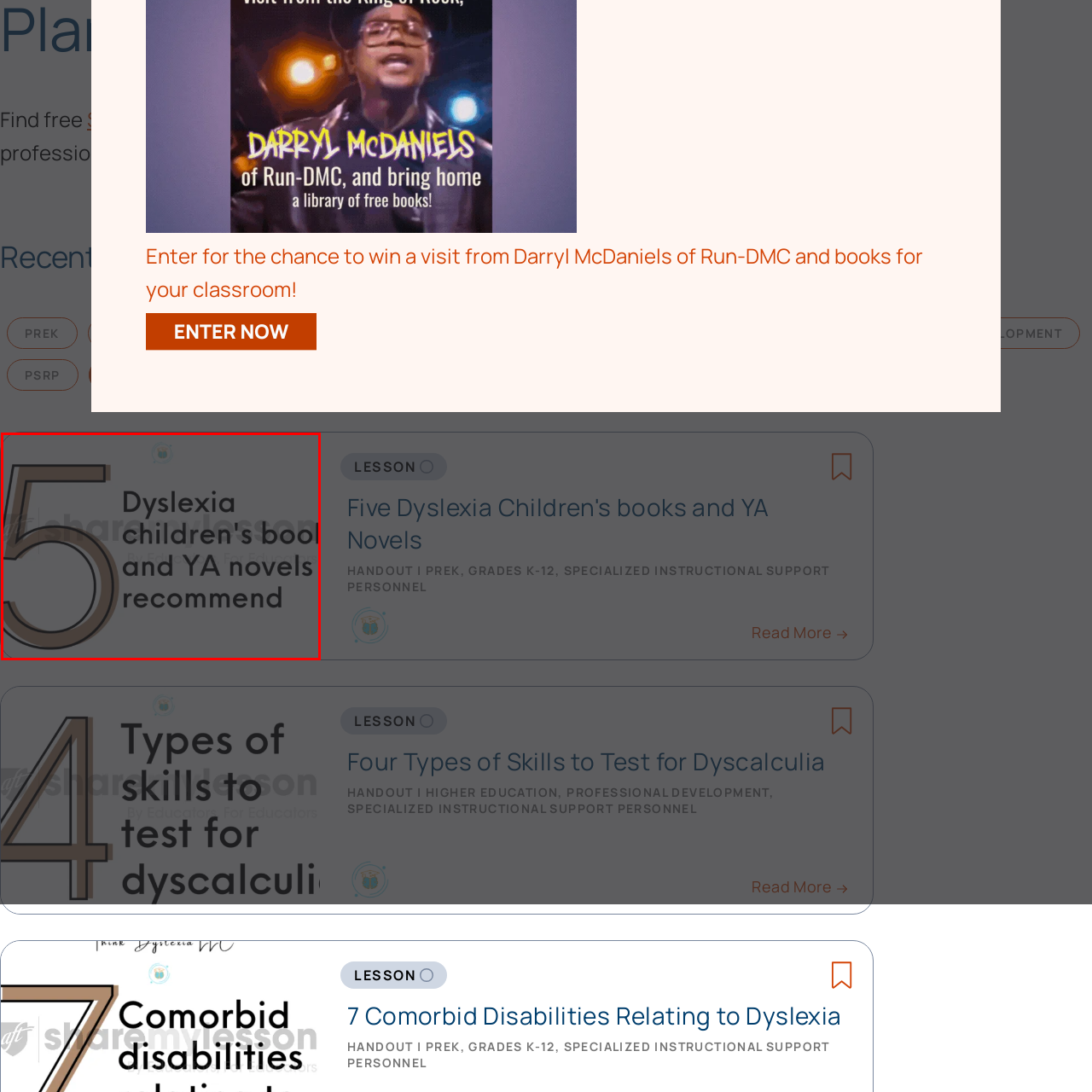Please provide a one-word or phrase response to the following question by examining the image within the red boundary:
Who is the target audience for these resources?

educators and parents